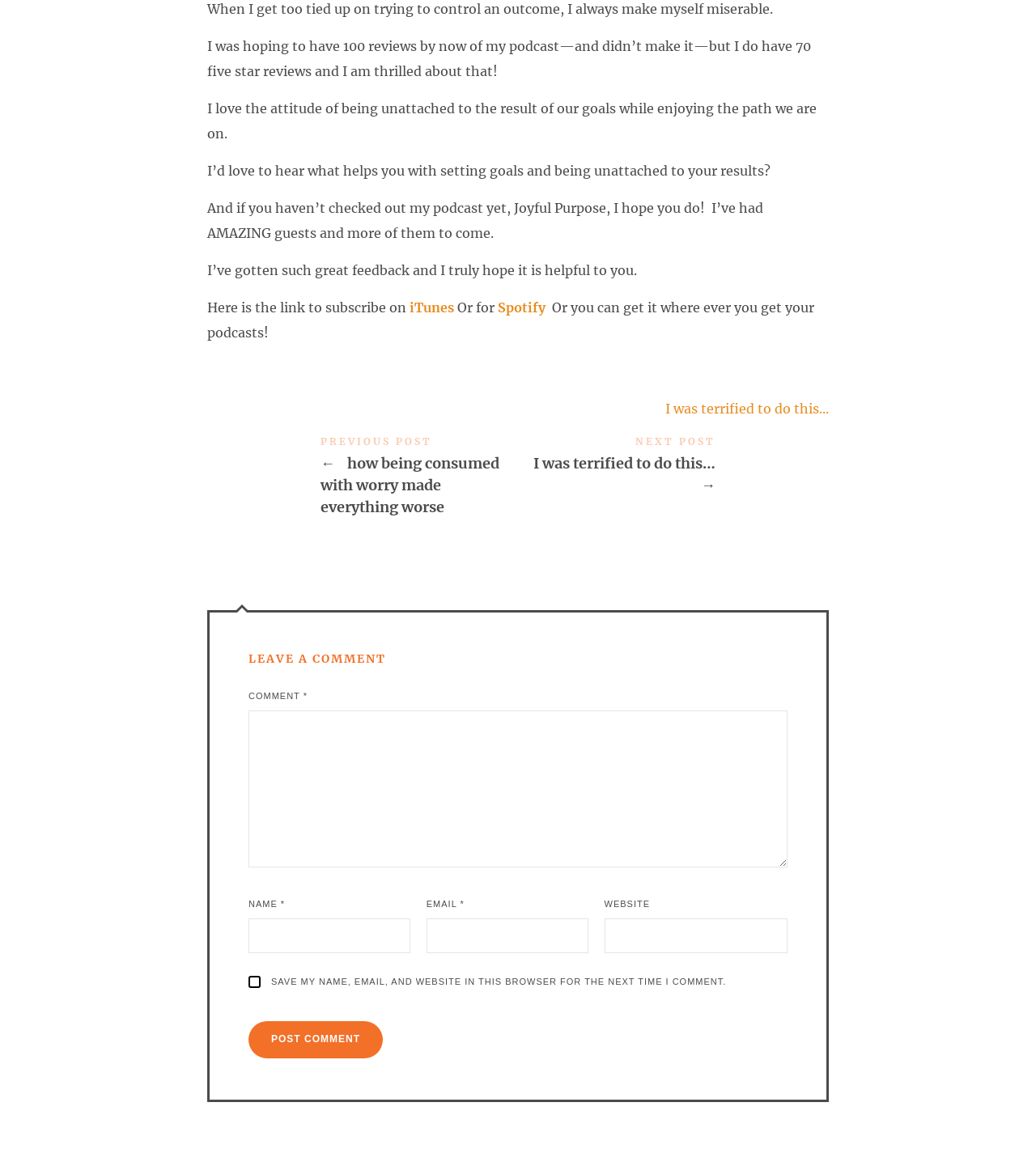Find and specify the bounding box coordinates that correspond to the clickable region for the instruction: "Leave a comment".

[0.24, 0.567, 0.76, 0.581]